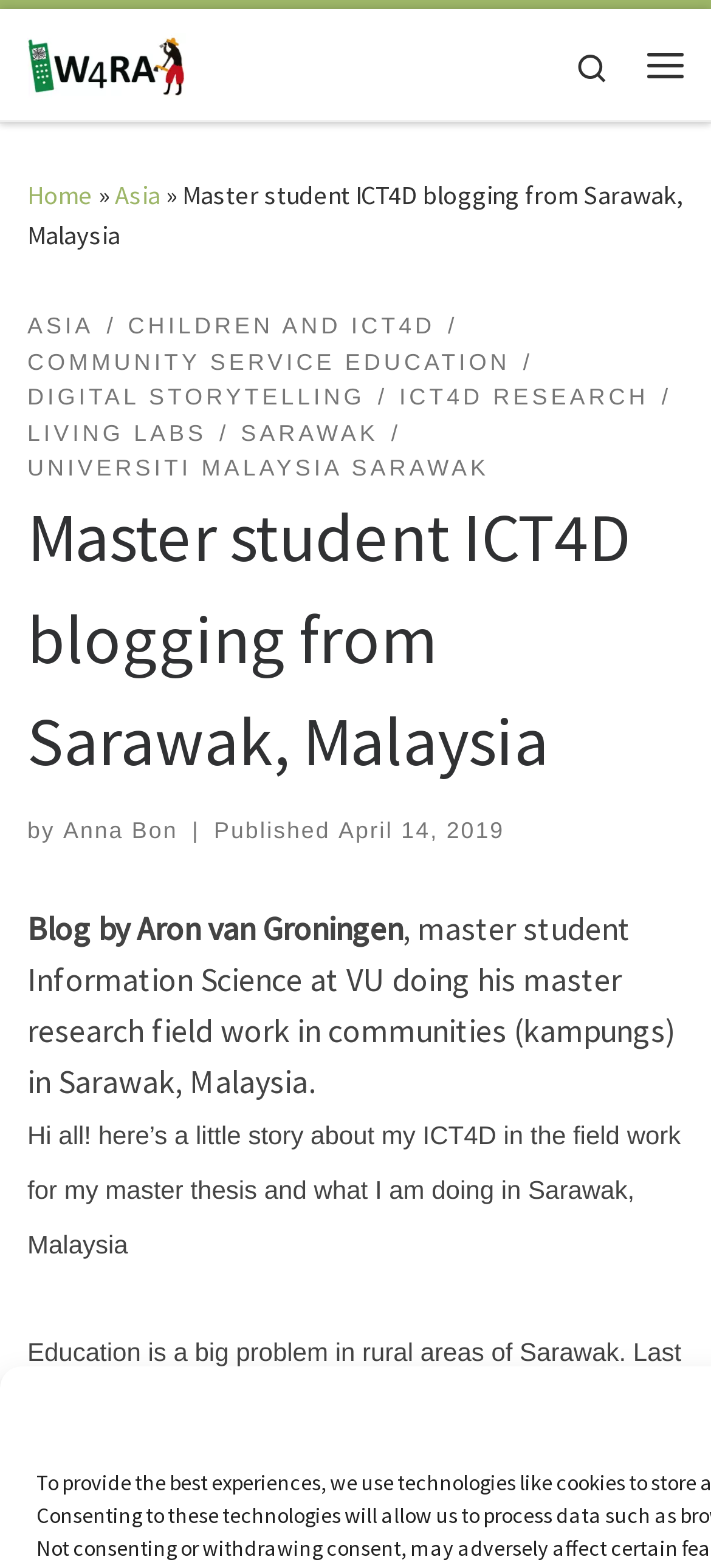For the following element description, predict the bounding box coordinates in the format (top-left x, top-left y, bottom-right x, bottom-right y). All values should be floating point numbers between 0 and 1. Description: Community Service Education

[0.038, 0.221, 0.718, 0.243]